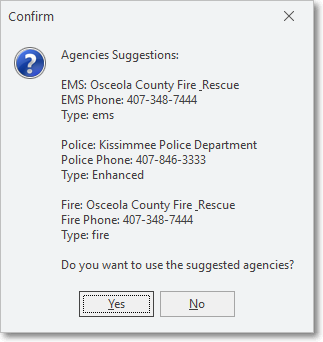Answer this question using a single word or a brief phrase:
How many suggested agencies are presented in the dialog box?

3